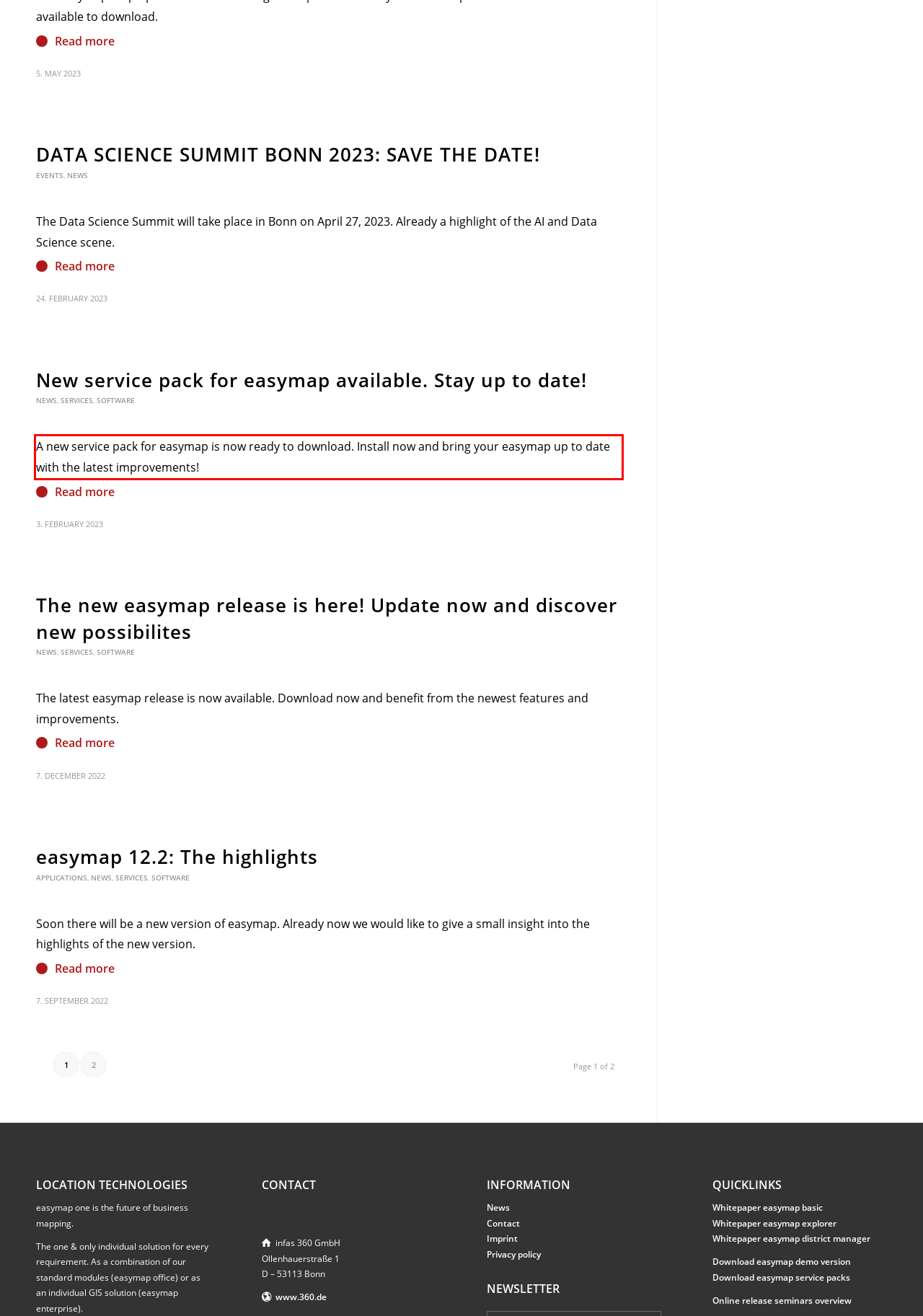In the screenshot of the webpage, find the red bounding box and perform OCR to obtain the text content restricted within this red bounding box.

A new service pack for easymap is now ready to download. Install now and bring your easymap up to date with the latest improvements!